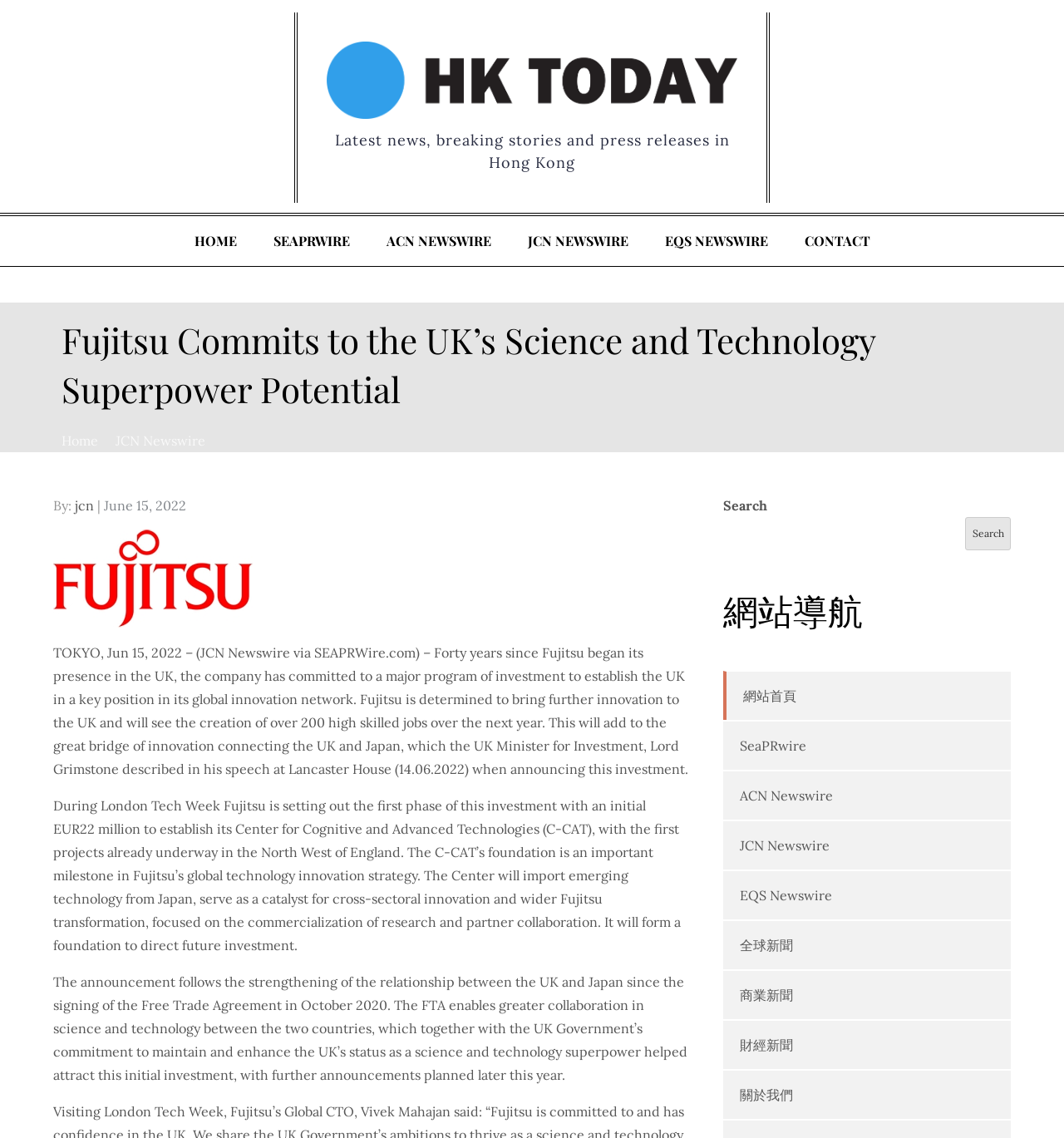Specify the bounding box coordinates of the area to click in order to follow the given instruction: "Go to HOME page."

[0.167, 0.19, 0.238, 0.234]